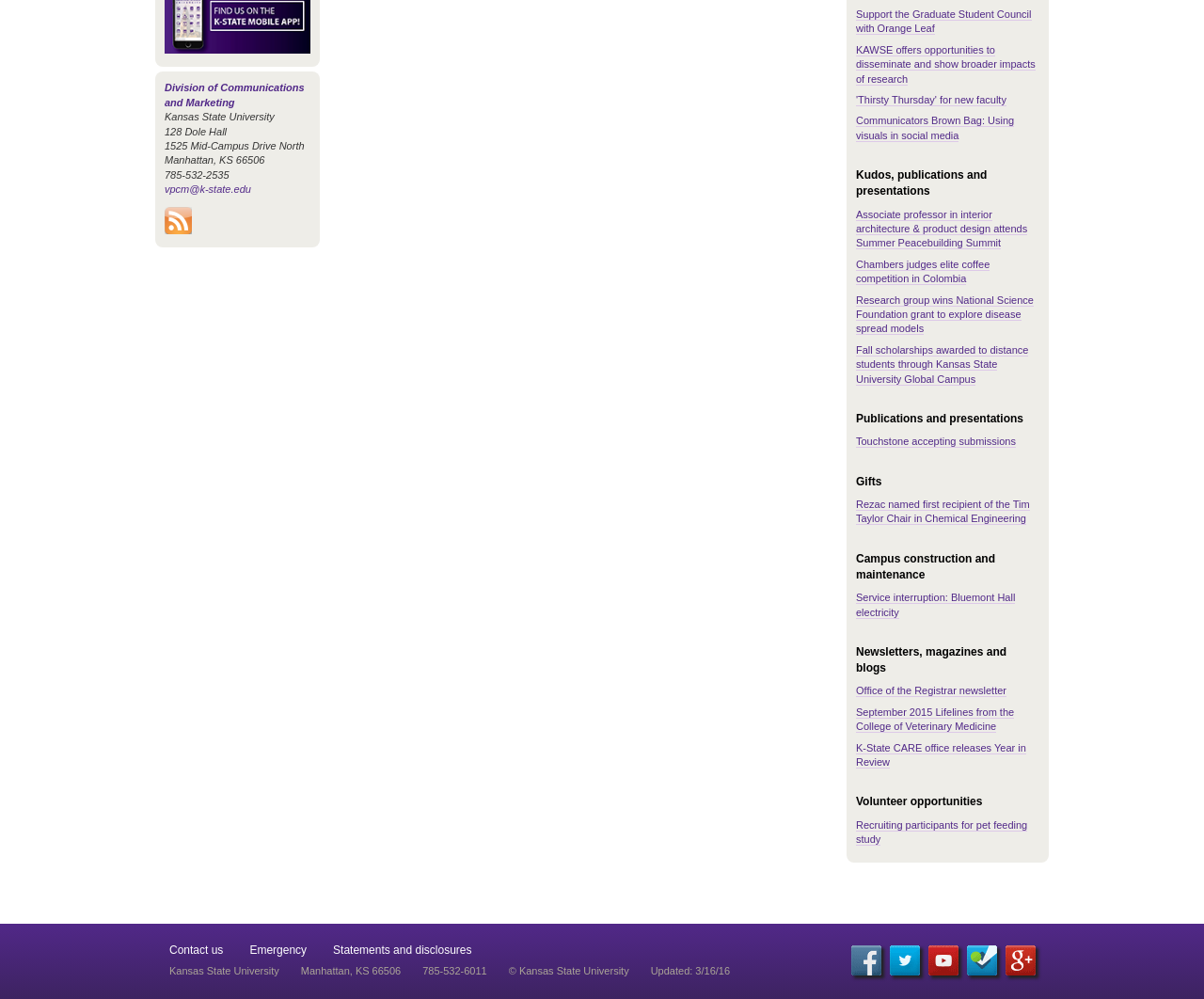Find the bounding box of the web element that fits this description: "title="Facebook"".

[0.707, 0.947, 0.732, 0.977]